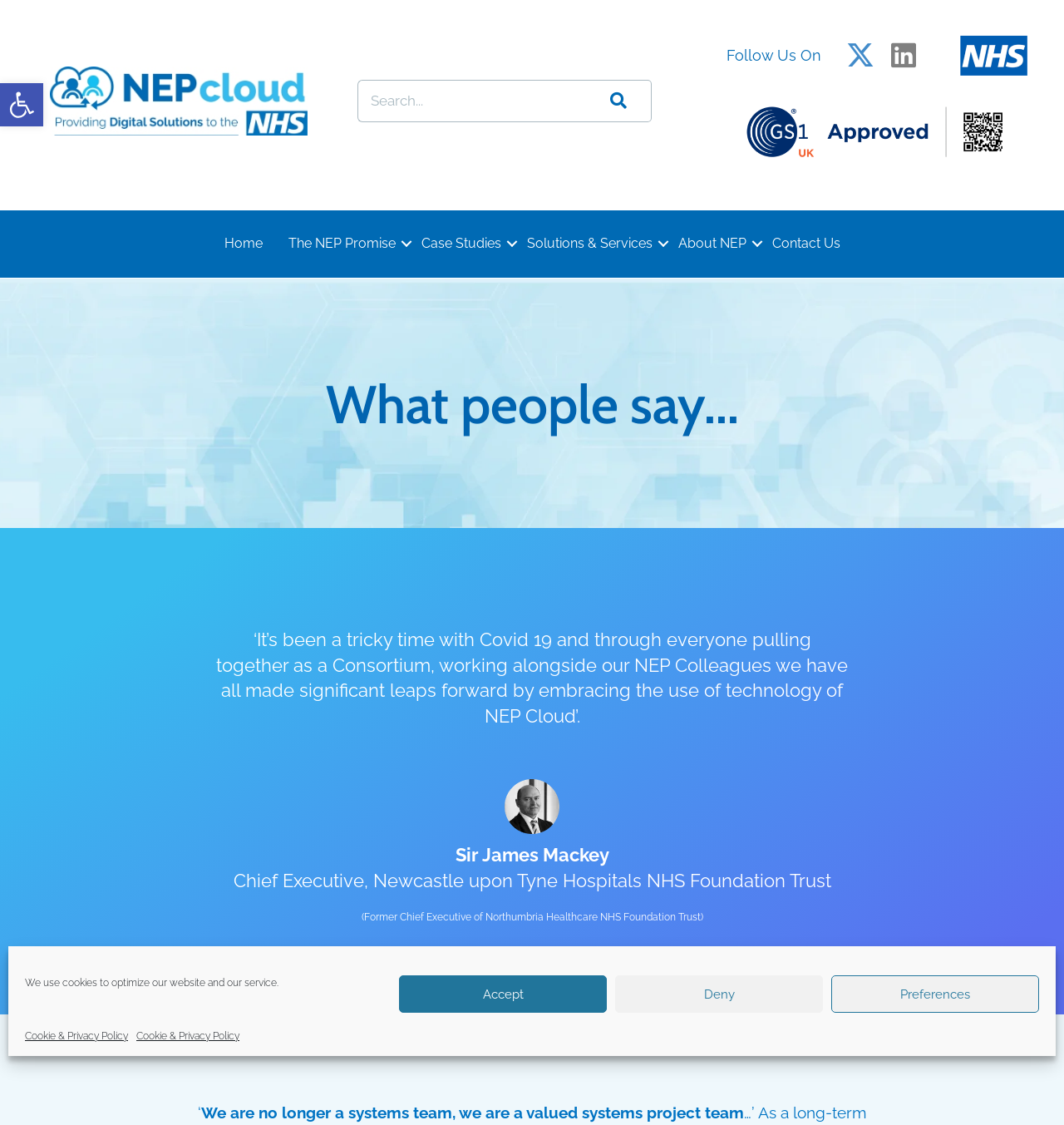Highlight the bounding box coordinates of the region I should click on to meet the following instruction: "Get in touch with NEP".

[0.841, 0.901, 0.977, 0.934]